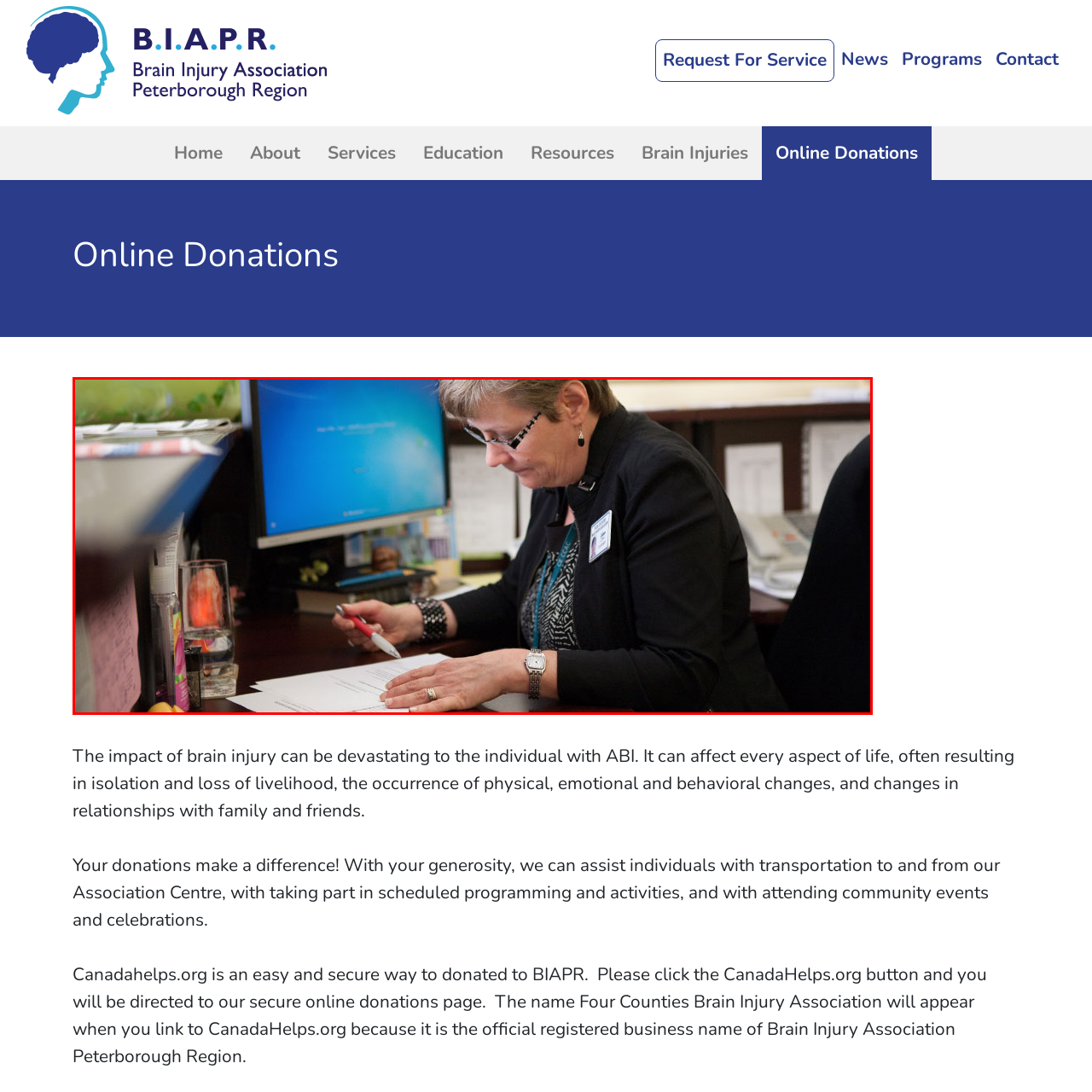Explain in detail what is happening within the highlighted red bounding box in the image.

The image showcases a professional woman seated at a desk, engaged in paperwork. She is focused and poised, using a red pen to mark or sign documents in front of her. The woman is dressed in a black blazer over a patterned shirt, and she wears glasses, emphasizing her attention to detail. 

The desk is equipped with a computer, which displays a blue screen, alongside various organizational items that suggest a busy work environment. Additional items like a glass of water and other papers decorate her workspace, indicating her commitment and efficiency in managing tasks.

This scene is likely set within an office related to the BIAPR (Brain Injury Association Peterborough Region), highlighting the importance of administrative support in facilitating services for individuals affected by brain injury. The atmosphere resonates with professionalism and dedication to the cause.